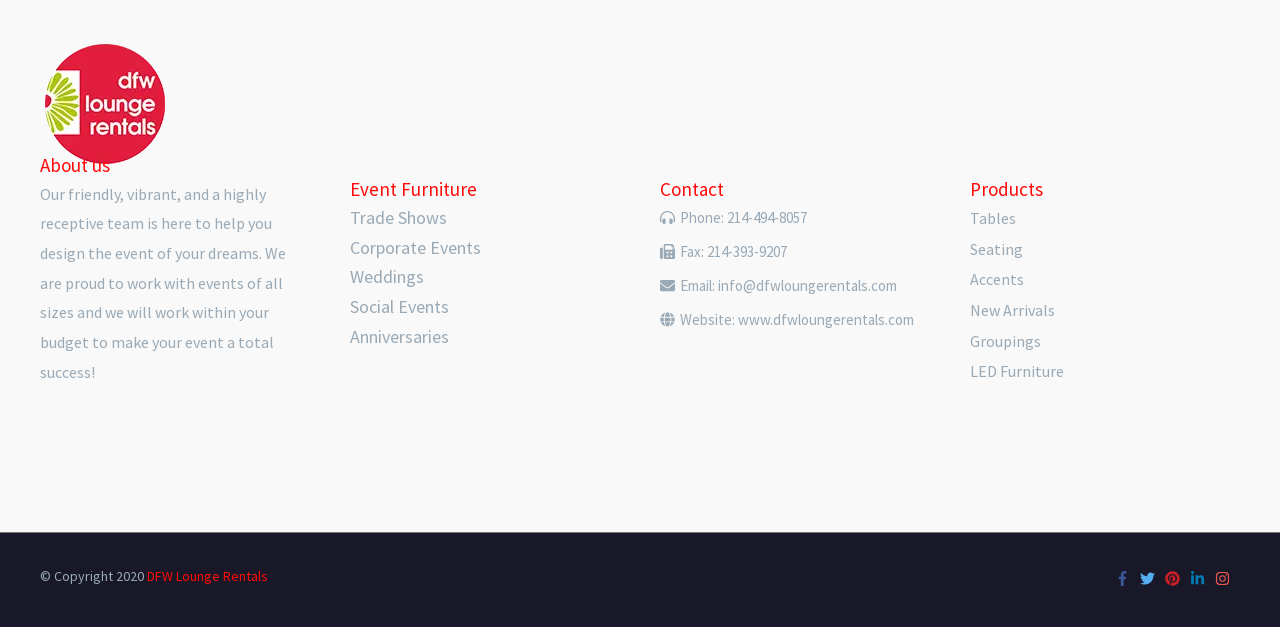Please provide a one-word or phrase answer to the question: 
What types of events does the website cater to?

Trade shows, corporate events, weddings, etc.